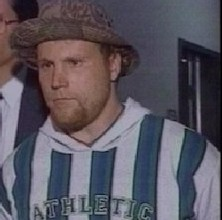Answer with a single word or phrase: 
When was Allen L. Nicklasson executed?

December 11, 2013